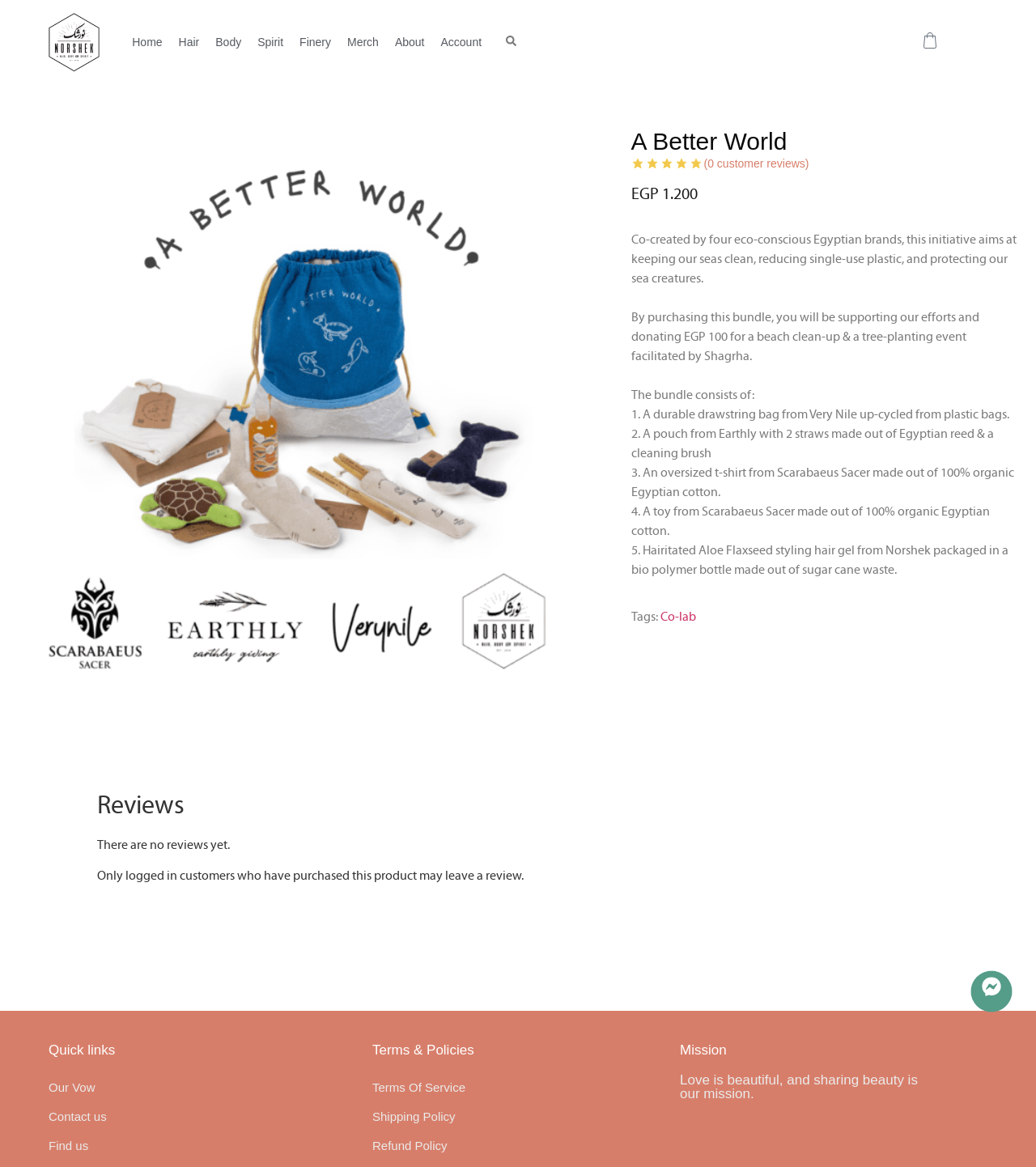Show the bounding box coordinates of the region that should be clicked to follow the instruction: "Explore the Wholesale Video Games Marketplace."

None